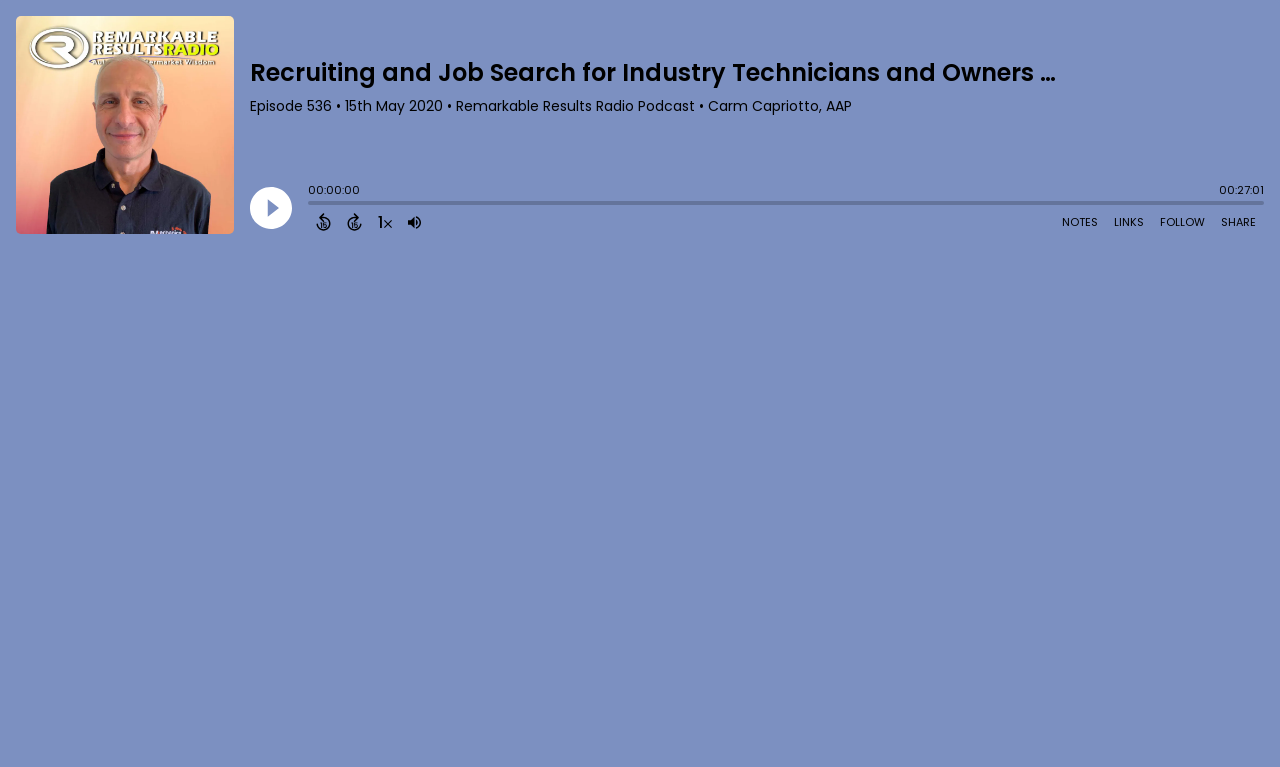What is the purpose of the slider?
Please look at the screenshot and answer using one word or phrase.

Seeking